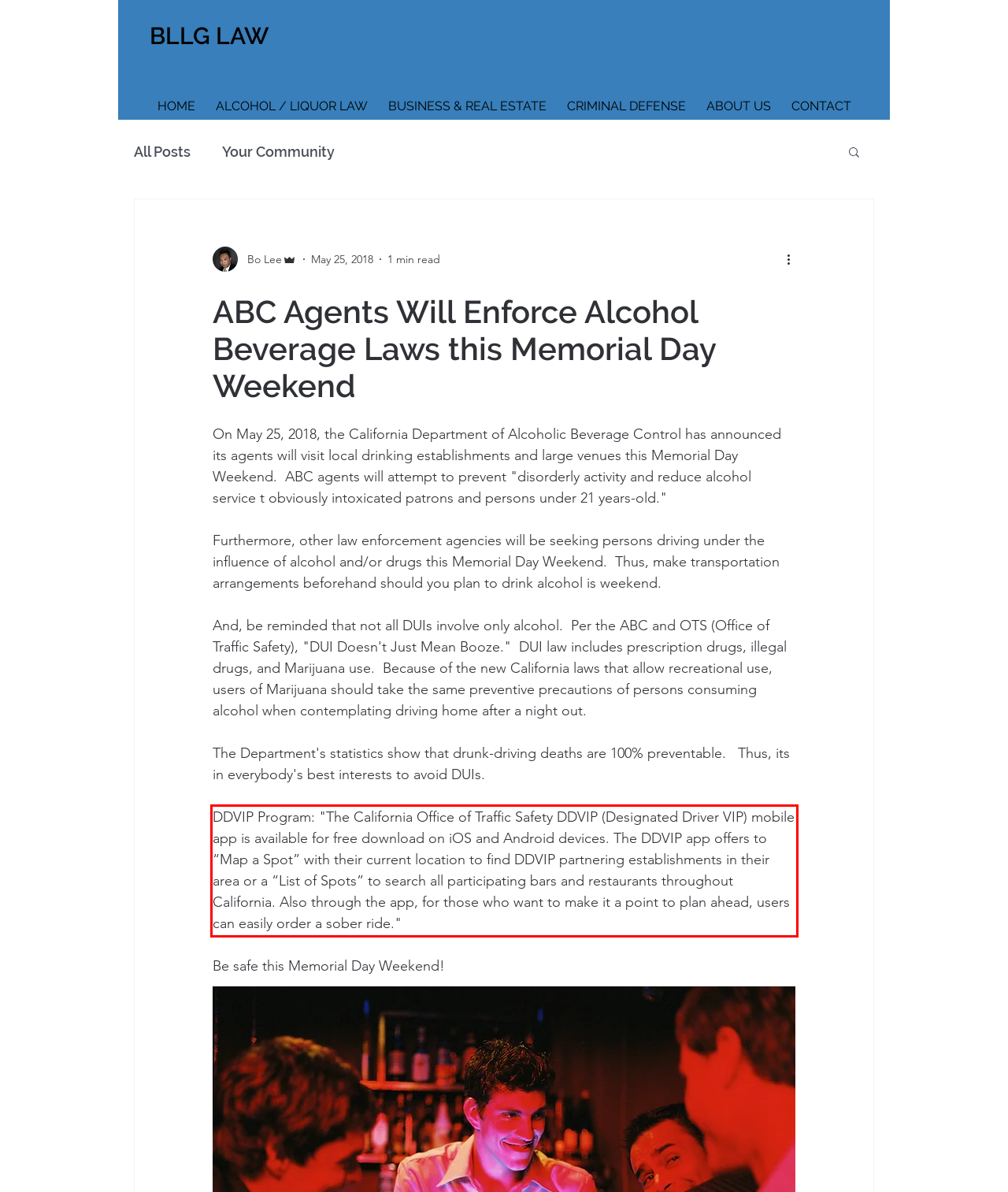Please extract the text content from the UI element enclosed by the red rectangle in the screenshot.

DDVIP Program: "The California Office of Traffic Safety DDVIP (Designated Driver VIP) mobile app is available for free download on iOS and Android devices. The DDVIP app offers to “Map a Spot” with their current location to find DDVIP partnering establishments in their area or a “List of Spots” to search all participating bars and restaurants throughout California. Also through the app, for those who want to make it a point to plan ahead, users can easily order a sober ride."